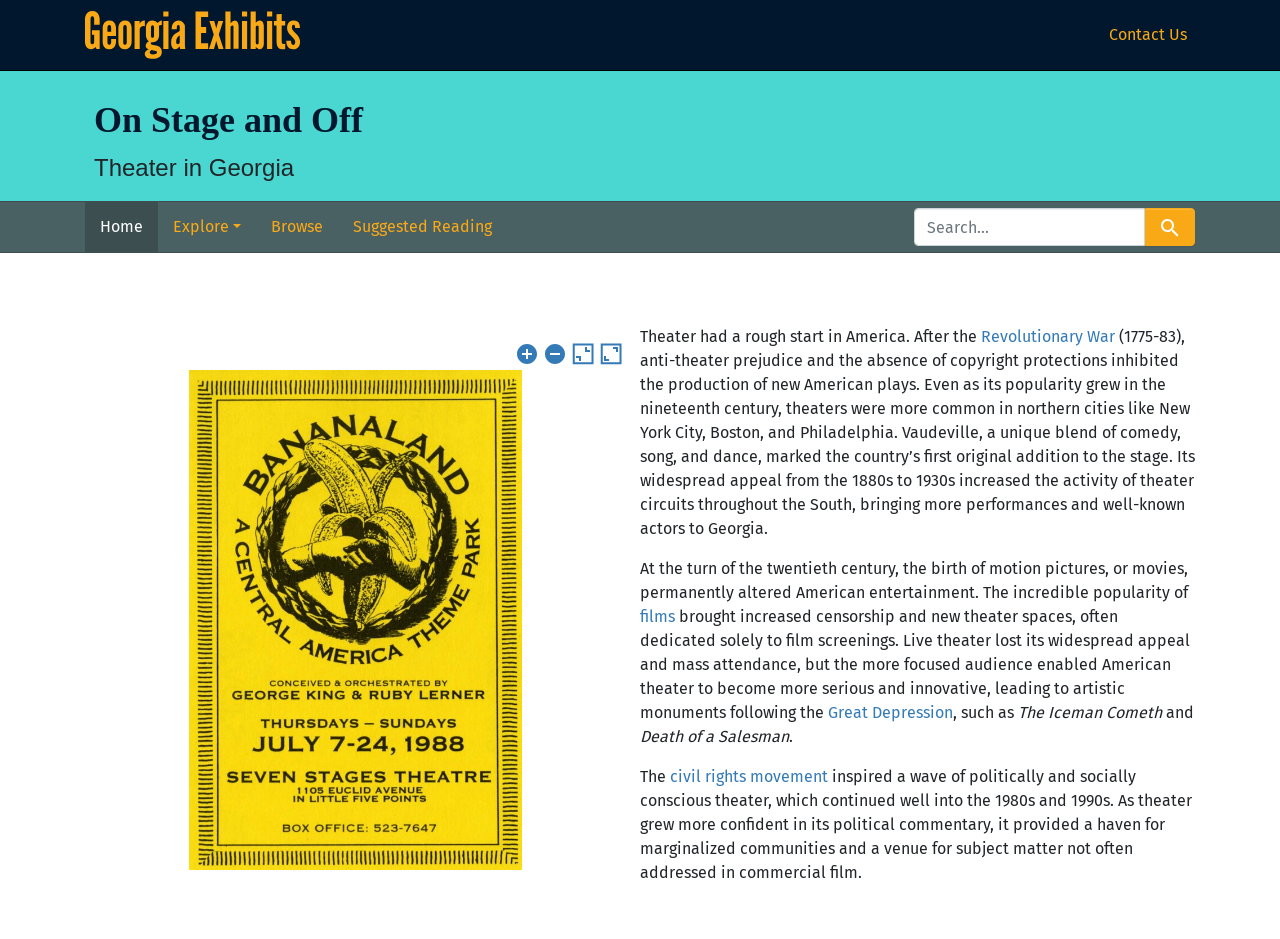Find the bounding box coordinates of the clickable area required to complete the following action: "Read about the Revolutionary War".

[0.766, 0.348, 0.871, 0.369]